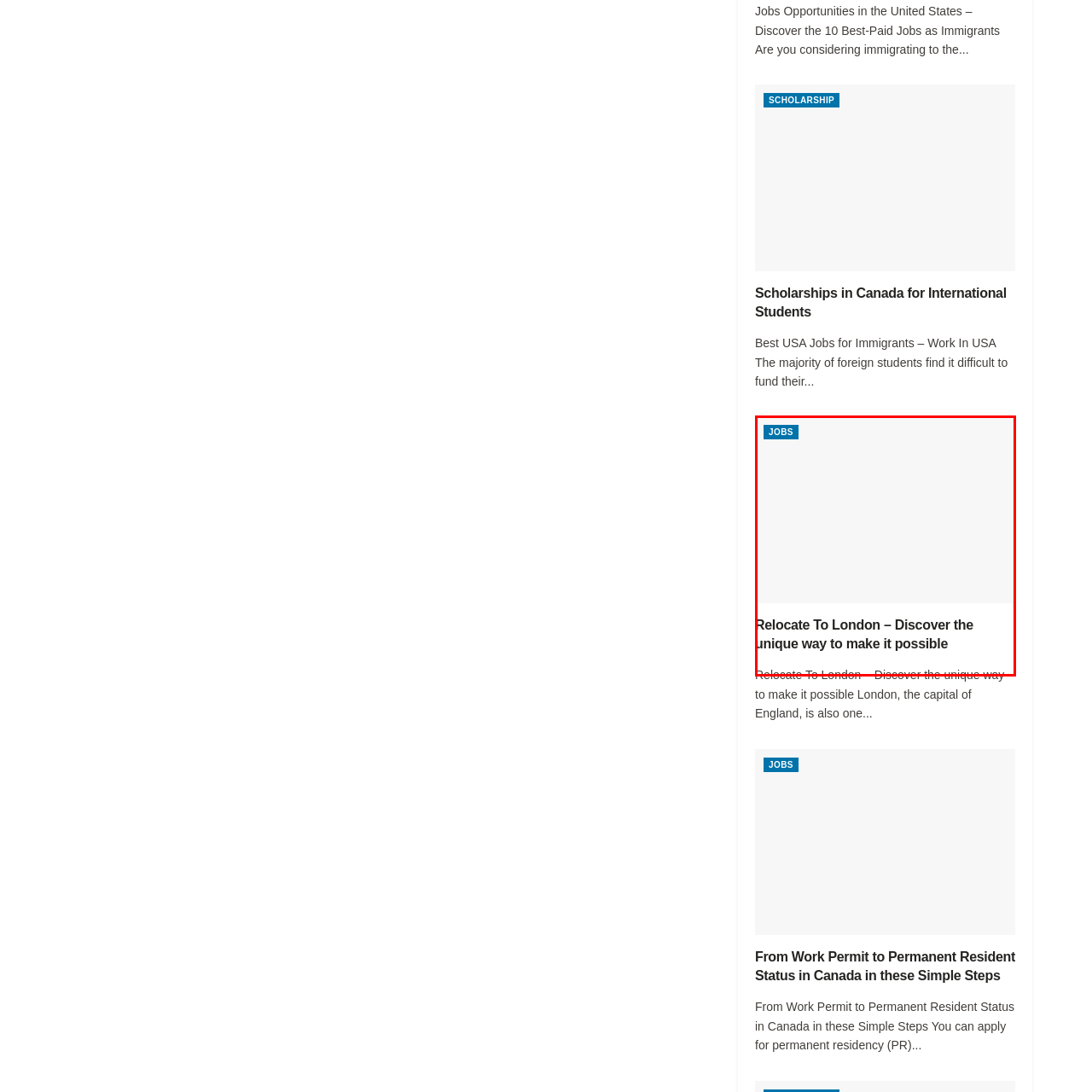Explain comprehensively what is shown in the image marked by the red outline.

The image features a prominent heading titled "Relocate To London – Discover the unique way to make it possible." This title introduces a section focused on the opportunities and processes involved in relocating to London. Above the heading, there's a button labeled "JOBS," likely linking to related employment resources. The overall design suggests an informative guide aimed at individuals considering a move to London, highlighting key aspects of job relocation and integration into the city's workforce.